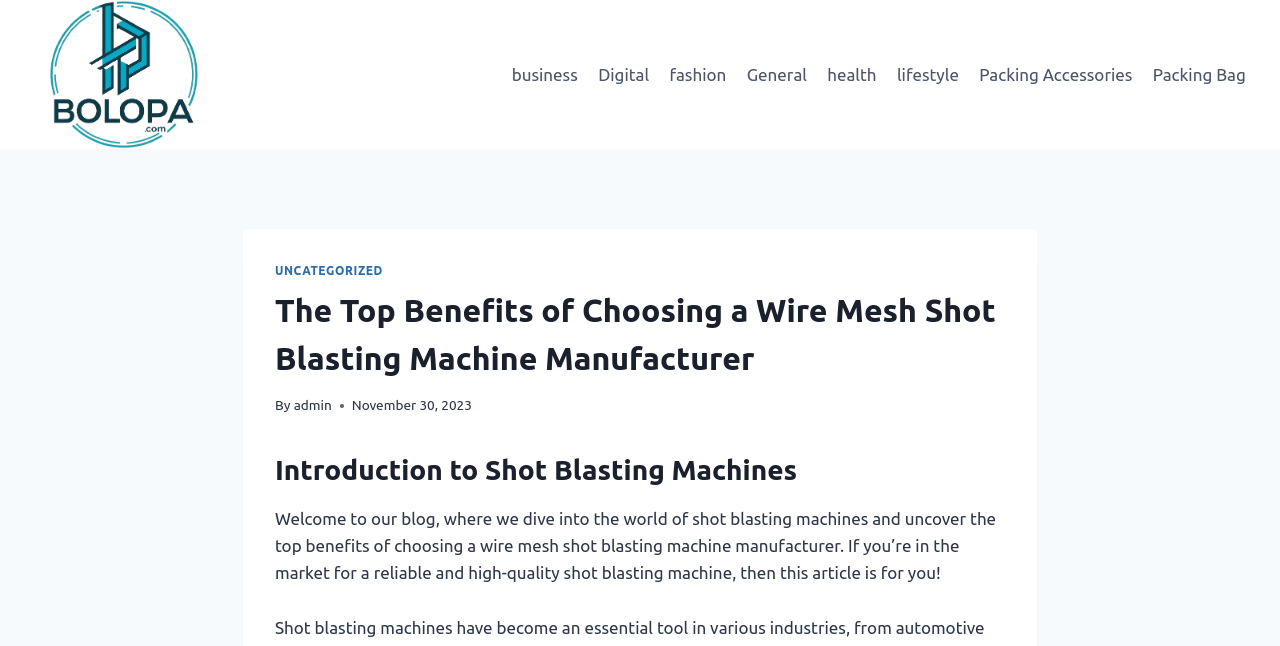Please identify the bounding box coordinates of the region to click in order to complete the task: "Check the post date". The coordinates must be four float numbers between 0 and 1, specified as [left, top, right, bottom].

[0.275, 0.612, 0.369, 0.646]